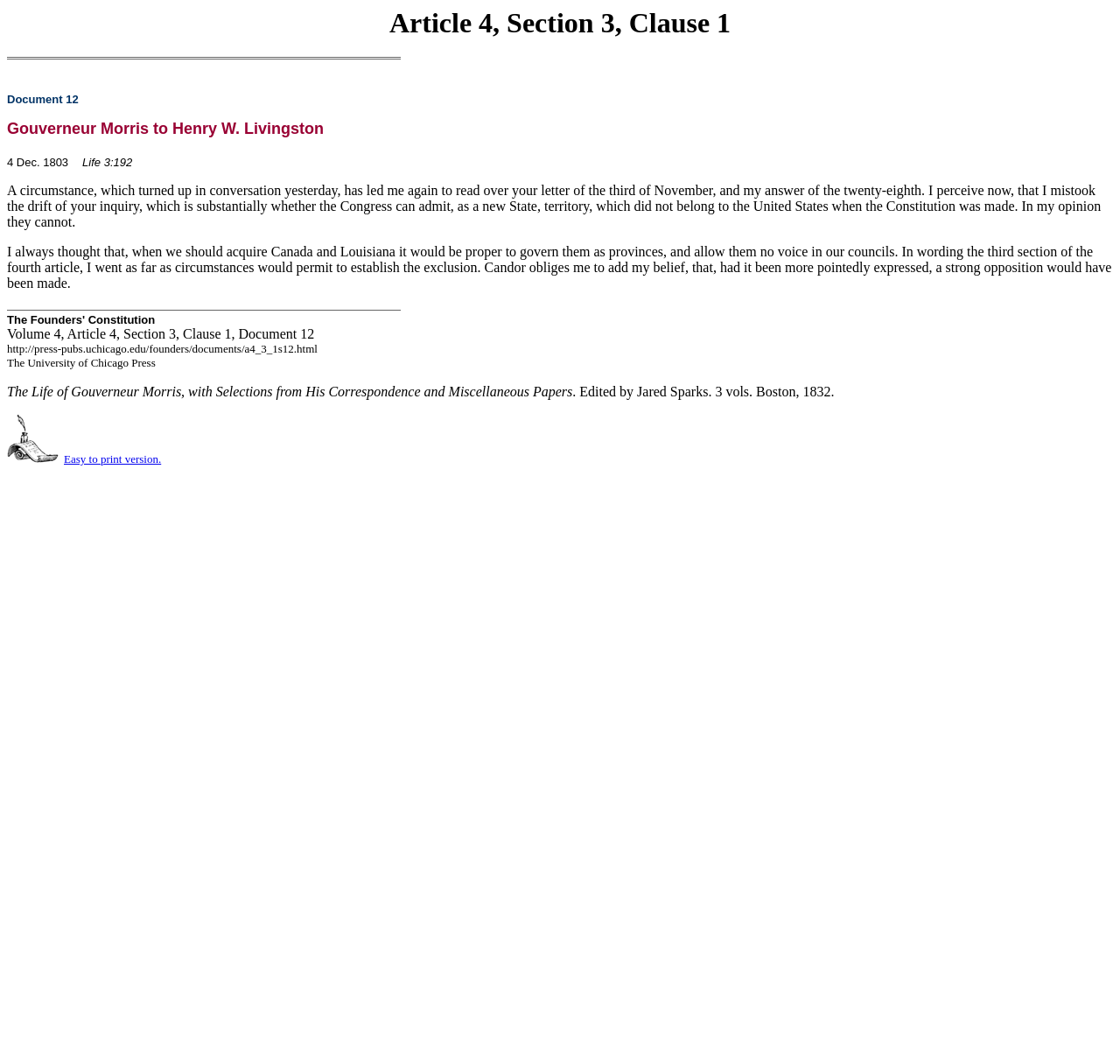Give a one-word or short phrase answer to the question: 
Who is the editor of the book?

Jared Sparks